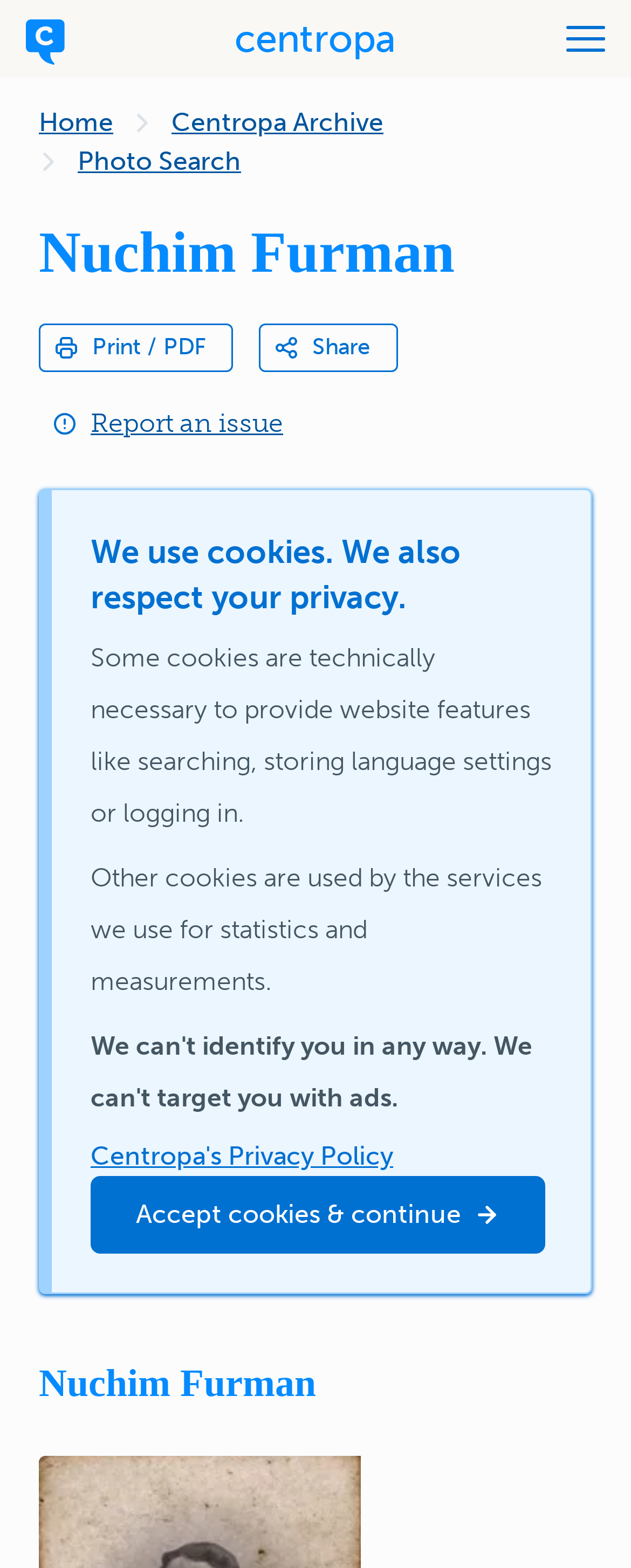What is the purpose of the 'Print / PDF' link?
Please answer the question with as much detail and depth as you can.

The answer can be inferred by looking at the link element 'Print / PDF' which is a direct child of the root element. The purpose of this link is likely to allow users to print or save the page as a PDF.